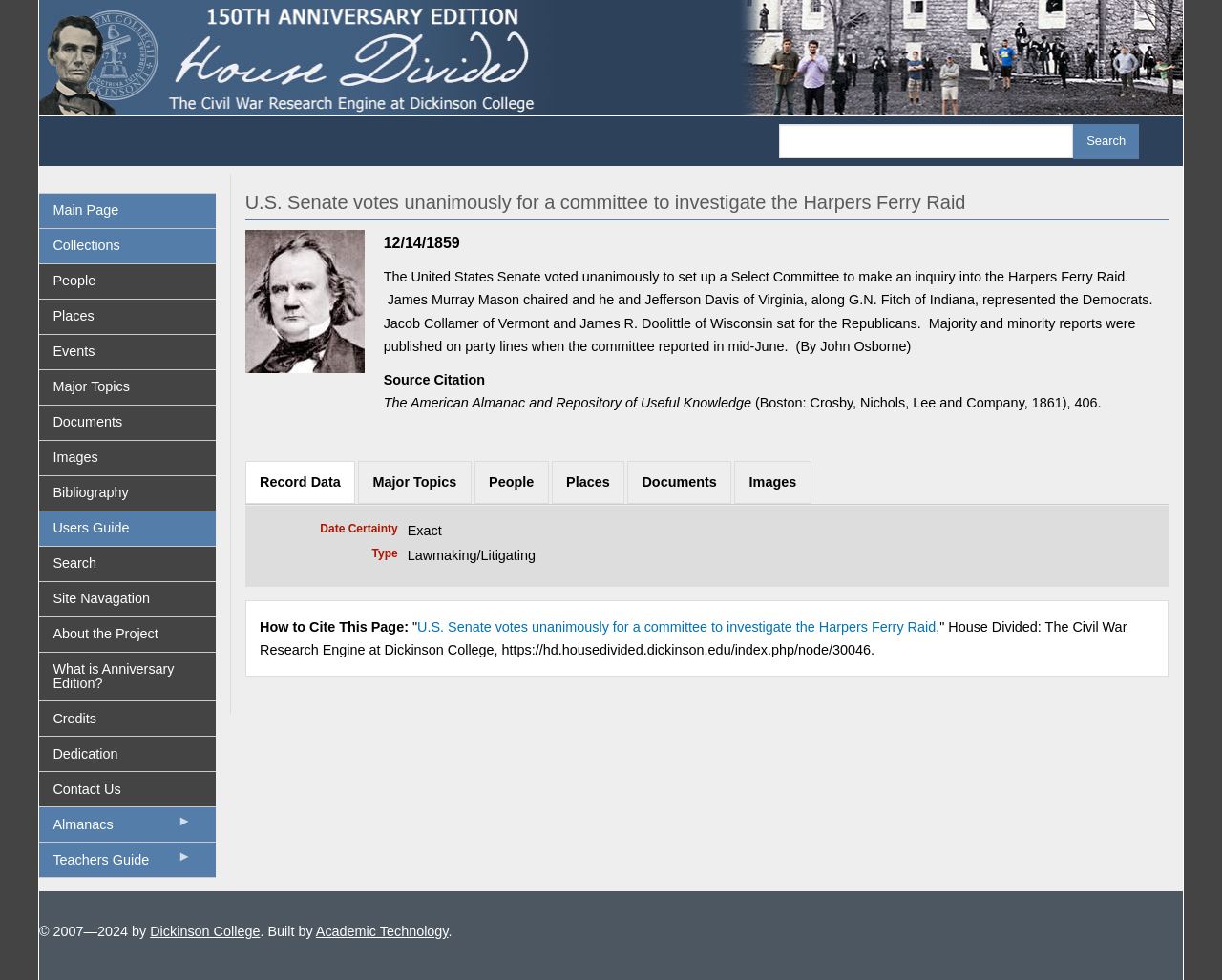Select the bounding box coordinates of the element I need to click to carry out the following instruction: "View the main content".

[0.188, 0.177, 0.968, 0.728]